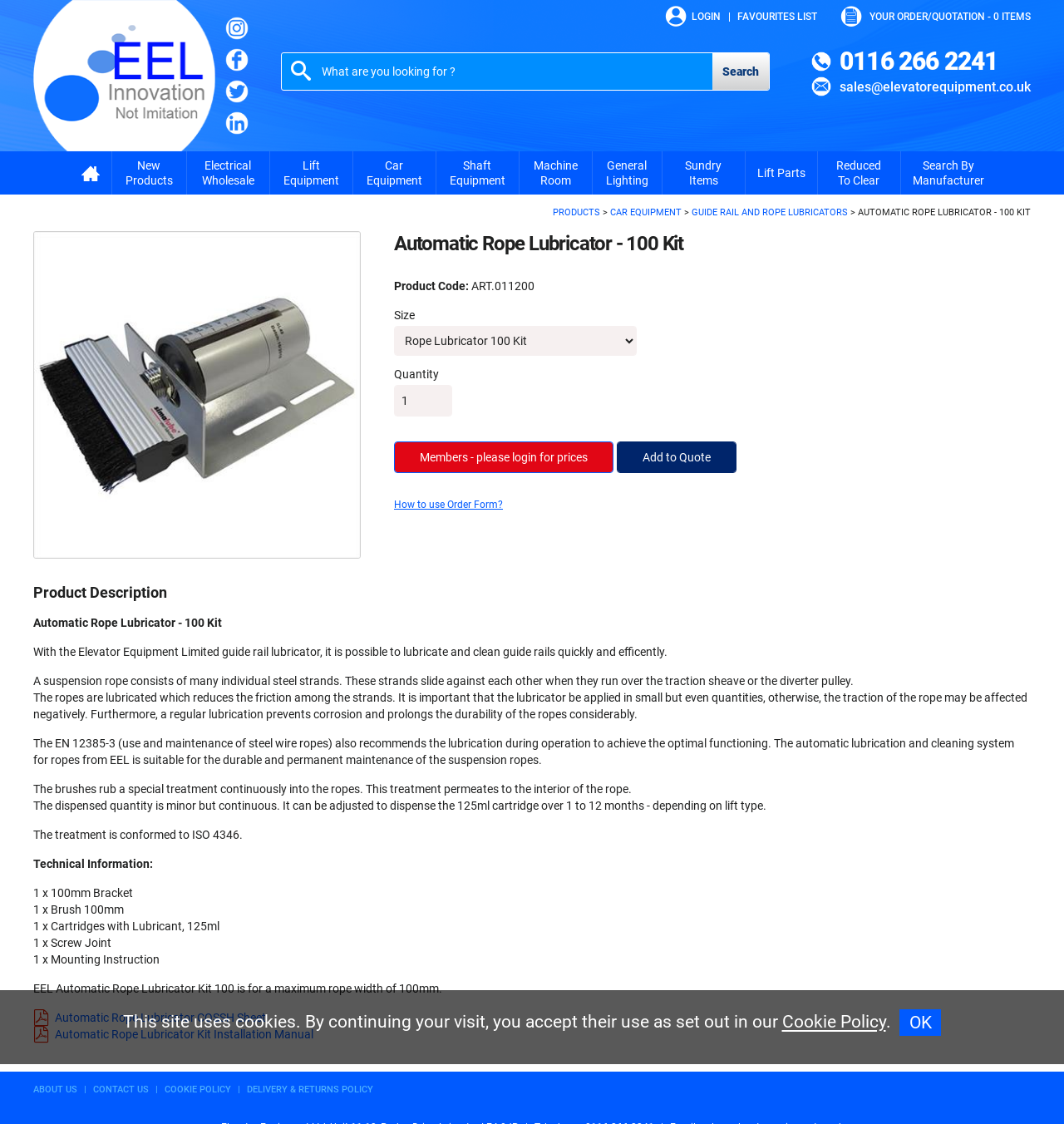What is the maximum rope width for the EEL Automatic Rope Lubricator Kit 100?
Refer to the image and provide a thorough answer to the question.

I found this information in the product description, which states that the EEL Automatic Rope Lubricator Kit 100 is for a maximum rope width of 100mm.